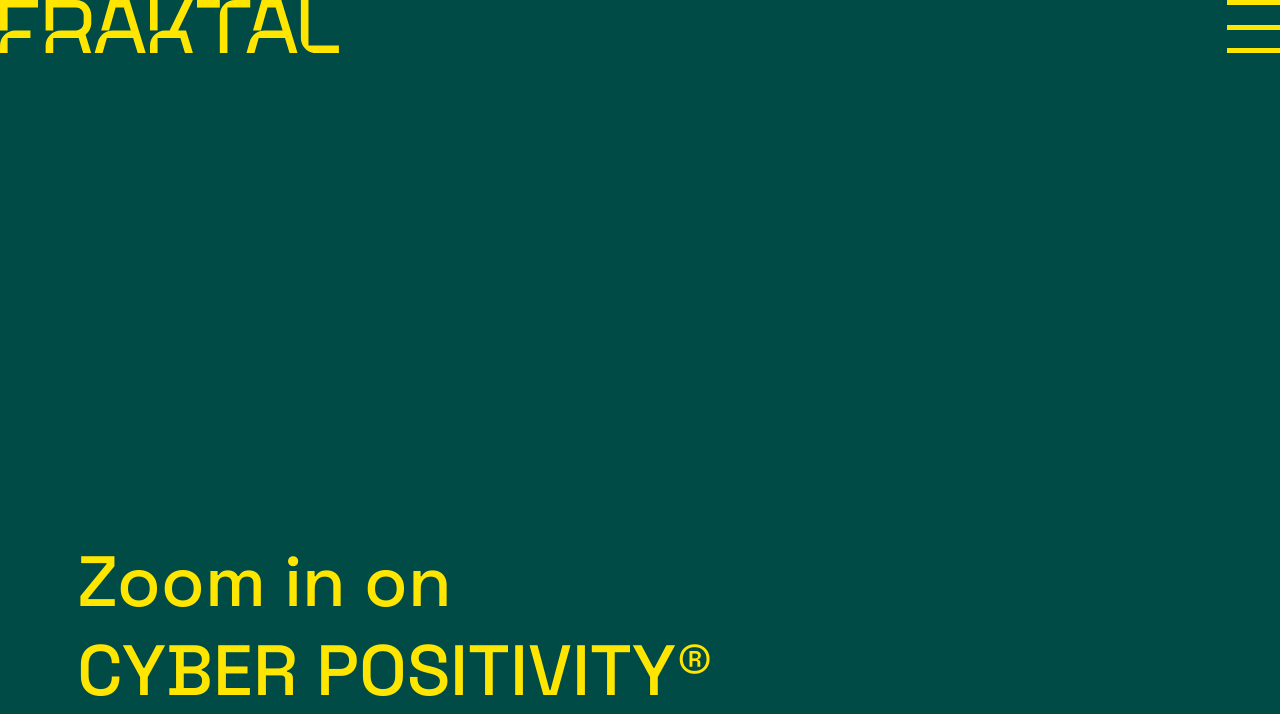Extract the bounding box of the UI element described as: "parent_node: Menu".

[0.0, 0.0, 0.265, 0.075]